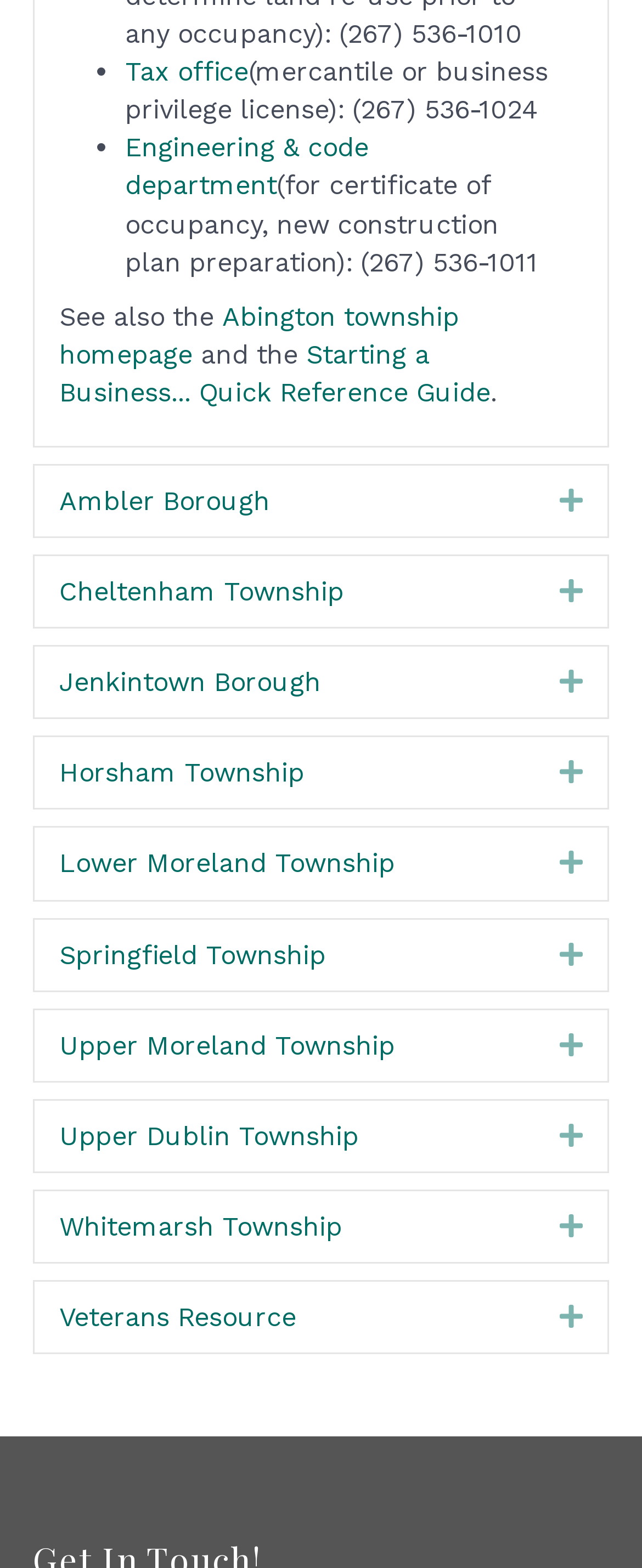Please specify the bounding box coordinates of the clickable section necessary to execute the following command: "Expand Ambler Borough".

[0.795, 0.307, 0.908, 0.331]